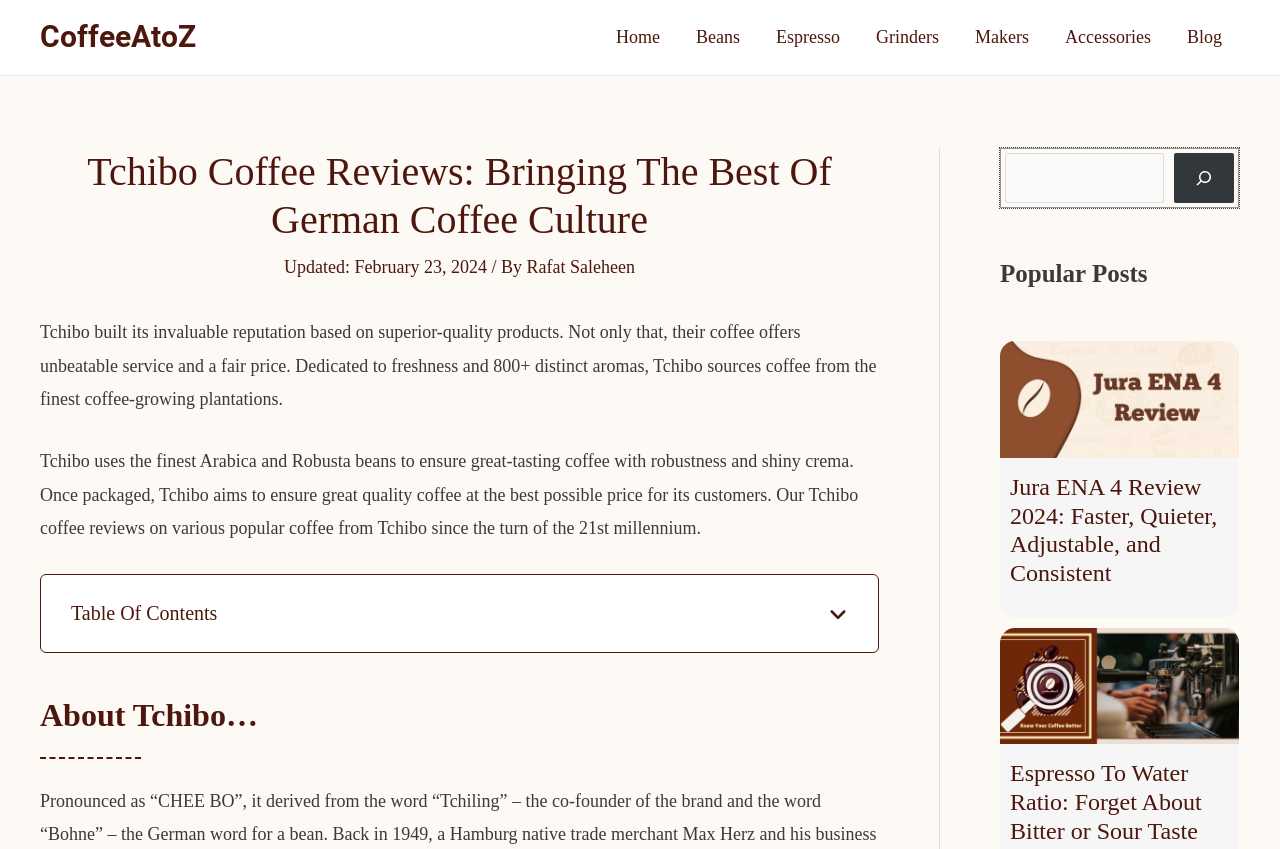Give the bounding box coordinates for the element described by: "adminsk".

None